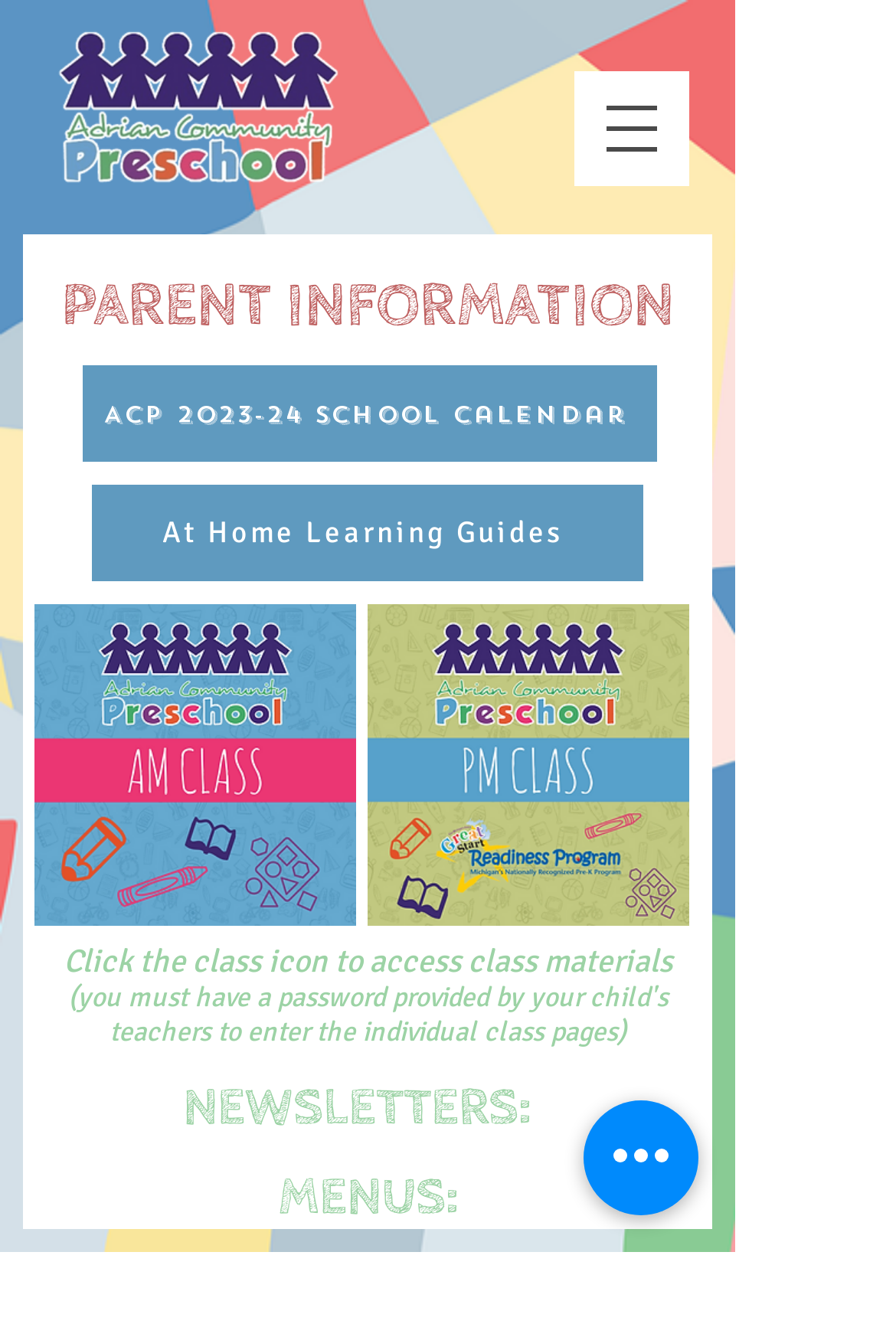Please give a short response to the question using one word or a phrase:
How many images are on this webpage?

4